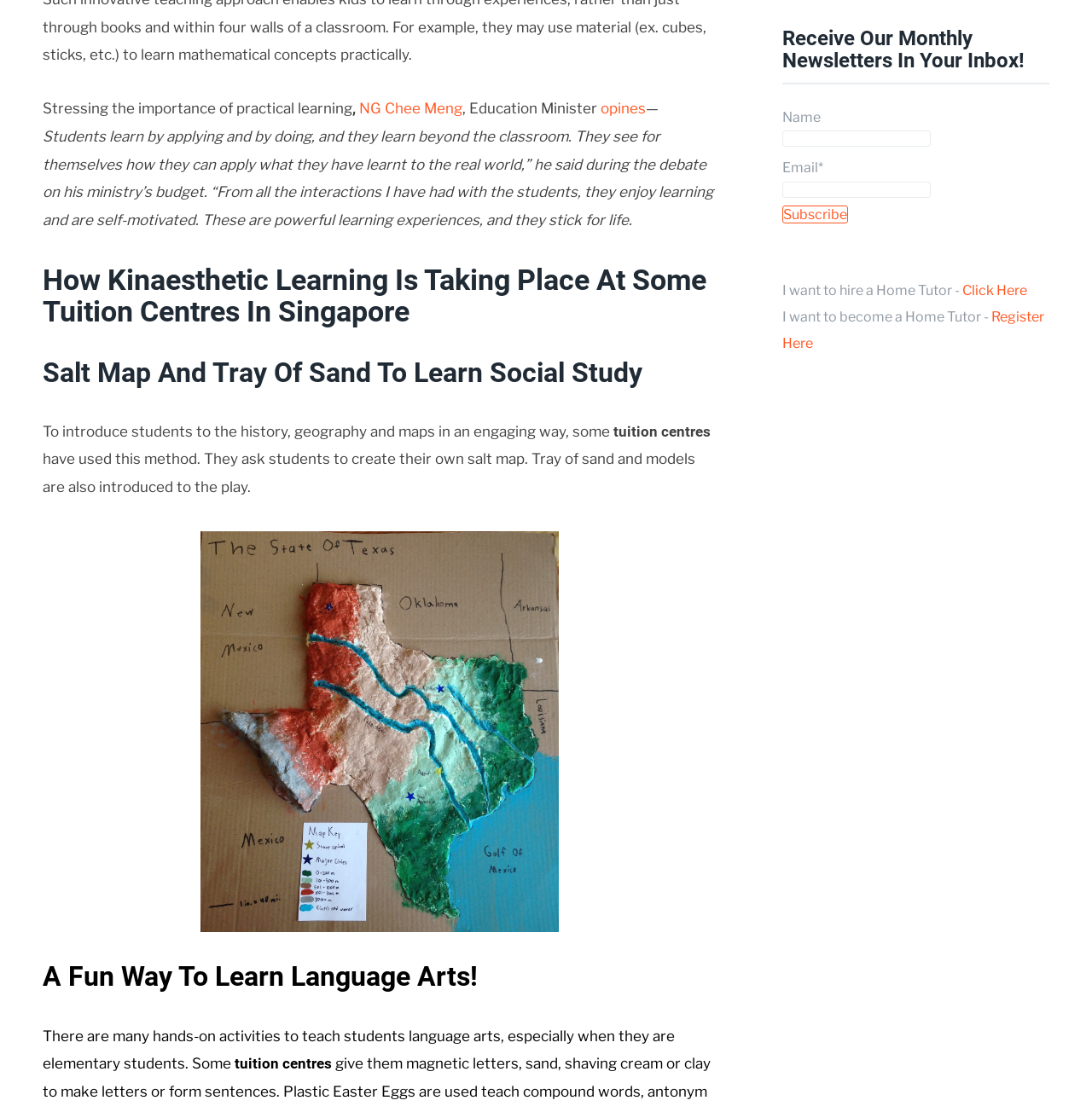Please find the bounding box coordinates (top-left x, top-left y, bottom-right x, bottom-right y) in the screenshot for the UI element described as follows: NG Chee Meng

[0.329, 0.09, 0.423, 0.105]